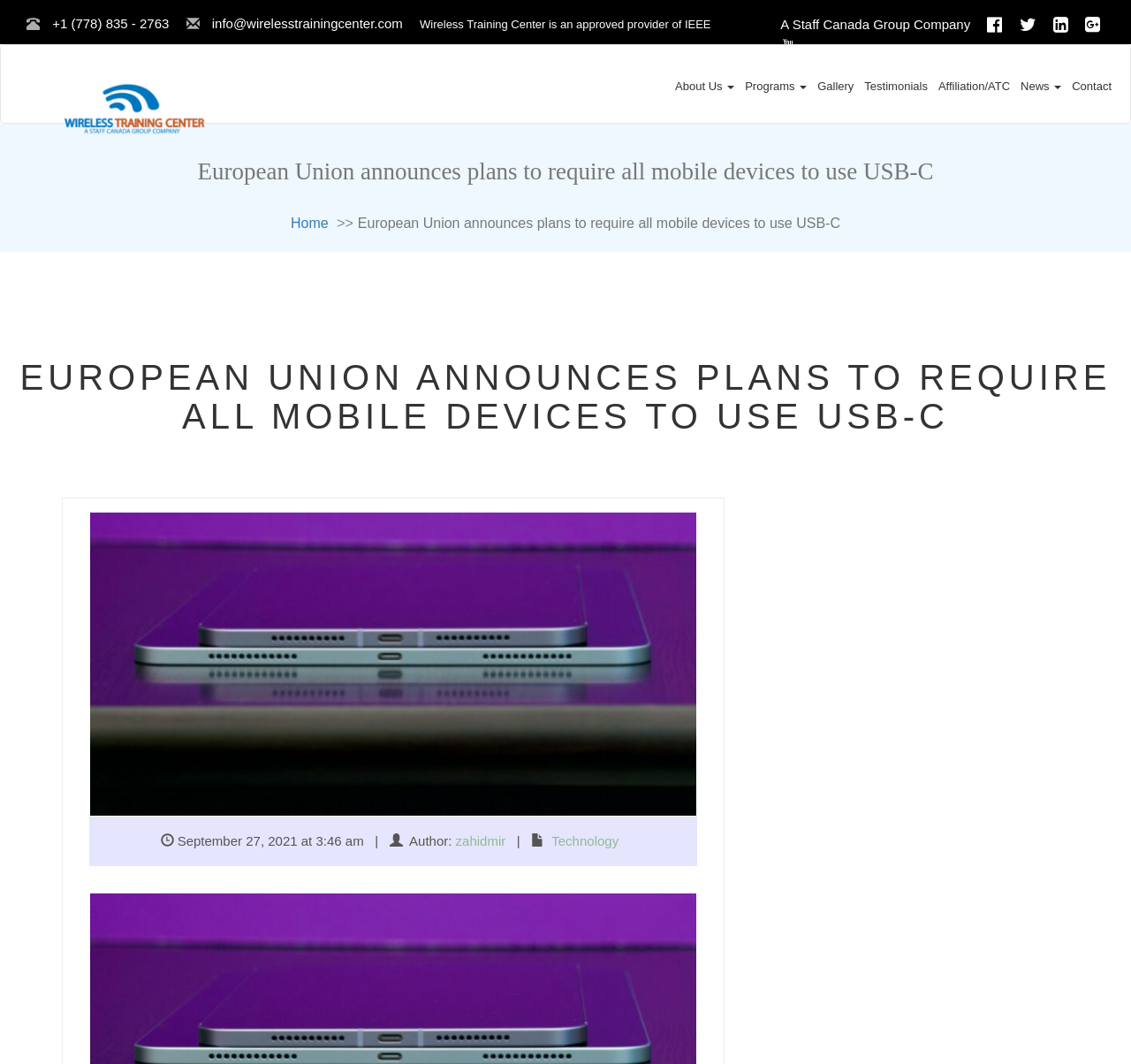Give a one-word or short phrase answer to this question: 
What type of content is categorized under 'Programs'?

Unknown